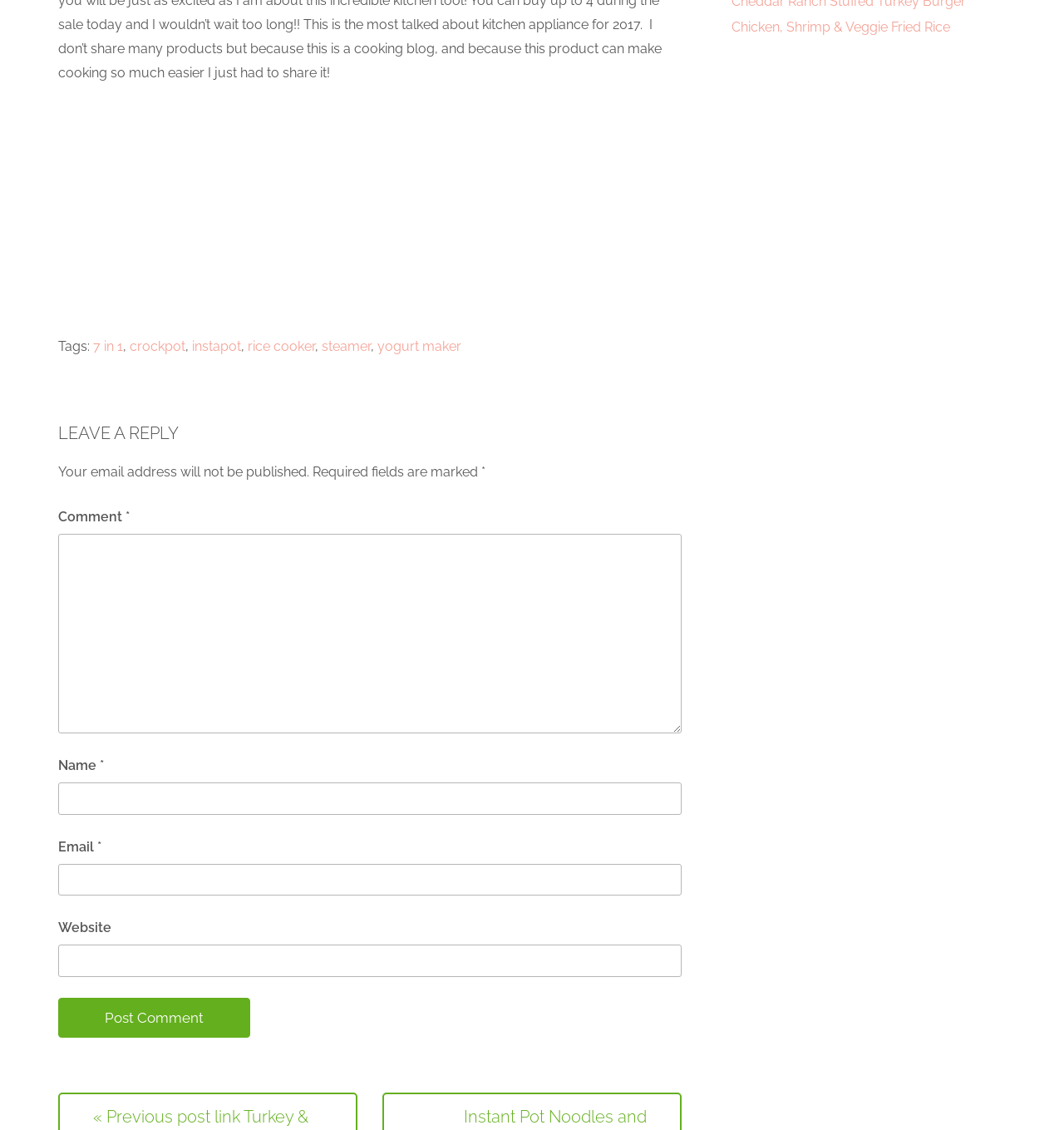Using the description: "crockpot", identify the bounding box of the corresponding UI element in the screenshot.

[0.122, 0.3, 0.174, 0.314]